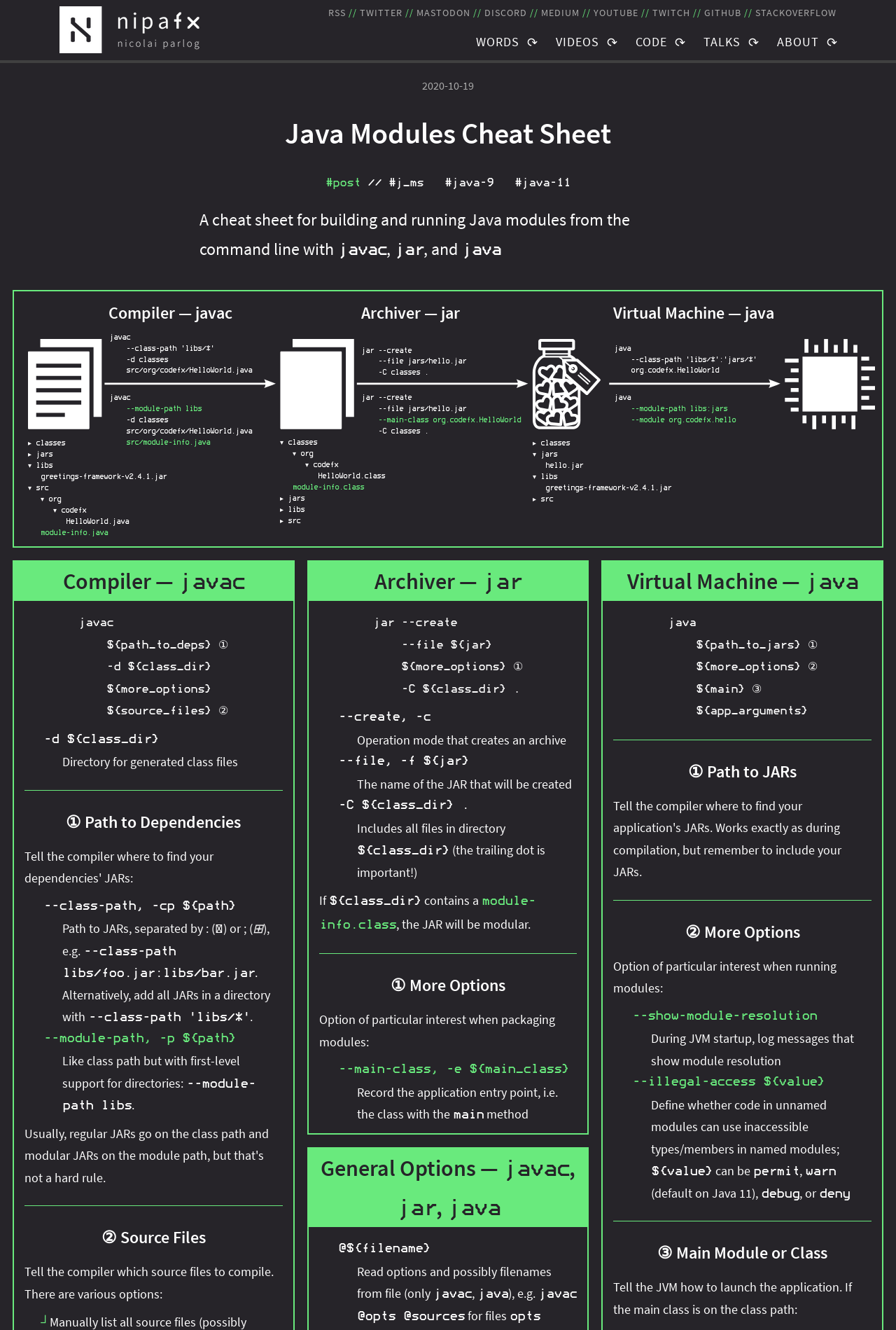Could you provide the bounding box coordinates for the portion of the screen to click to complete this instruction: "Expand the TABLE OF CONTENTS section"?

None